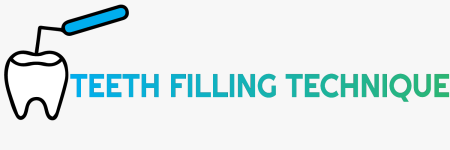Thoroughly describe everything you see in the image.

The image showcases a stylized illustration representing the concept of "Teeth Filling Technique." At the forefront, a tooth is depicted in an outlined, cartoonish style, highlighting the dental theme. Above the tooth, a dental tool, resembling a small syringe or applicator, is illustrated in blue, suggesting its use in the filling process. The phrase "TEETH FILLING TECHNIQUE" is prominently displayed in bold, modern typography, with "TEETH FILLING" in a vibrant blue and "TECHNIQUE" in a complementary green, conveying a sense of clarity and professionalism. This engaging graphic is aligned with dental health topics and aims to educate visitors on effective dental practices.